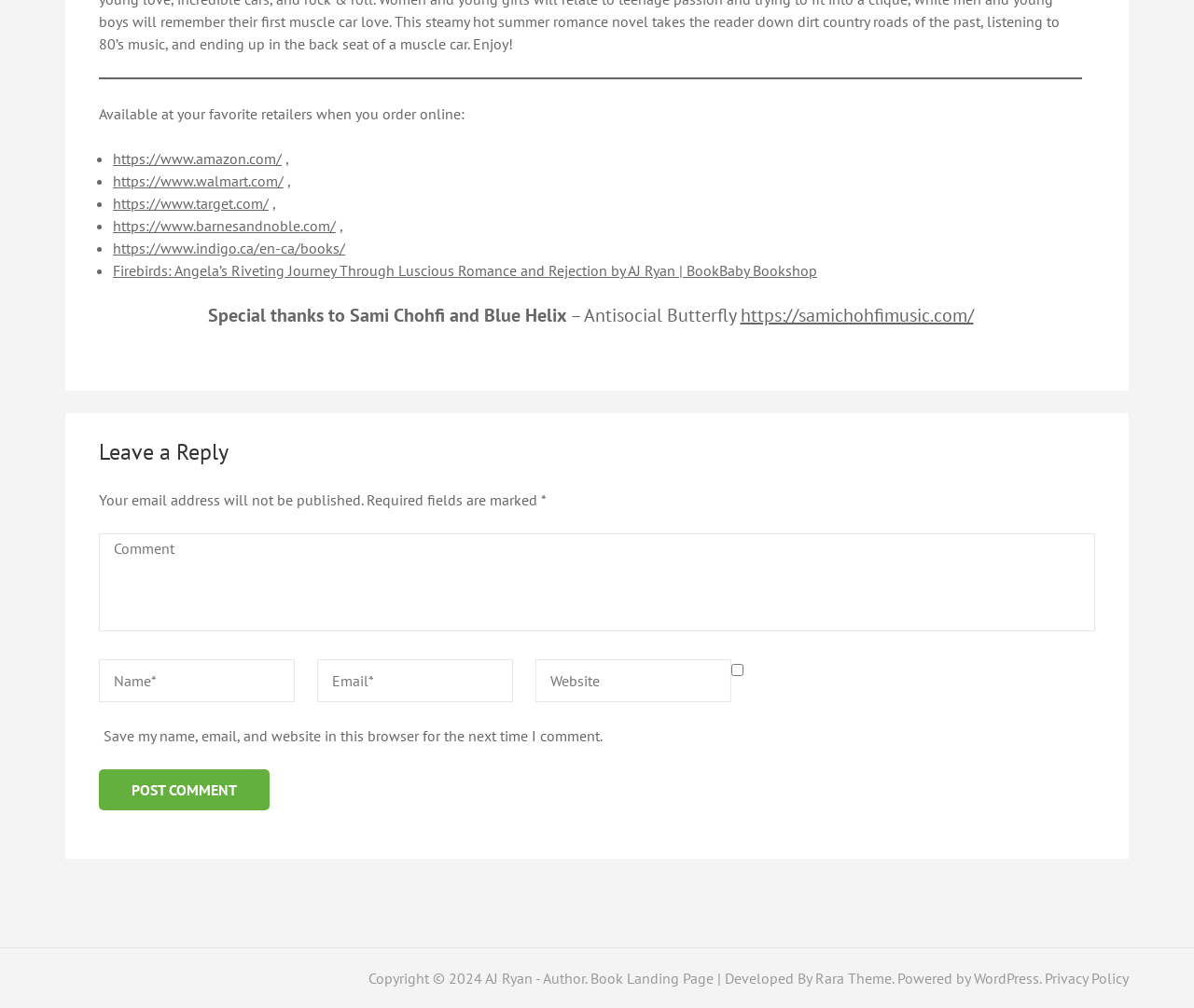What retailers can you order from online?
Using the image as a reference, deliver a detailed and thorough answer to the question.

The webpage lists several retailers where you can order online, including Amazon, Walmart, Target, Barnes & Noble, and Indigo. These retailers are listed with their corresponding URLs.